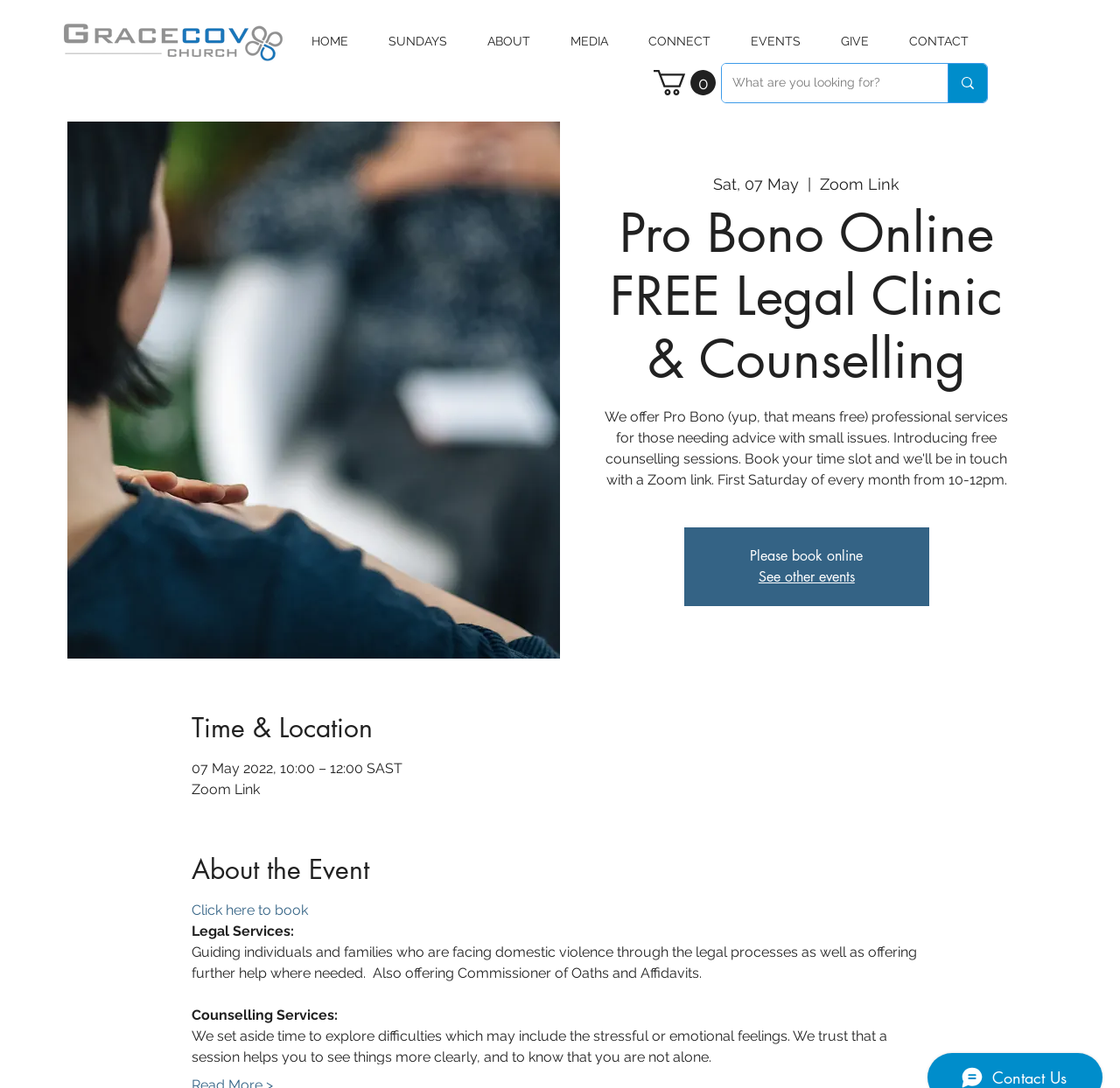What is the purpose of the counselling services offered?
By examining the image, provide a one-word or phrase answer.

To explore difficulties and emotional feelings